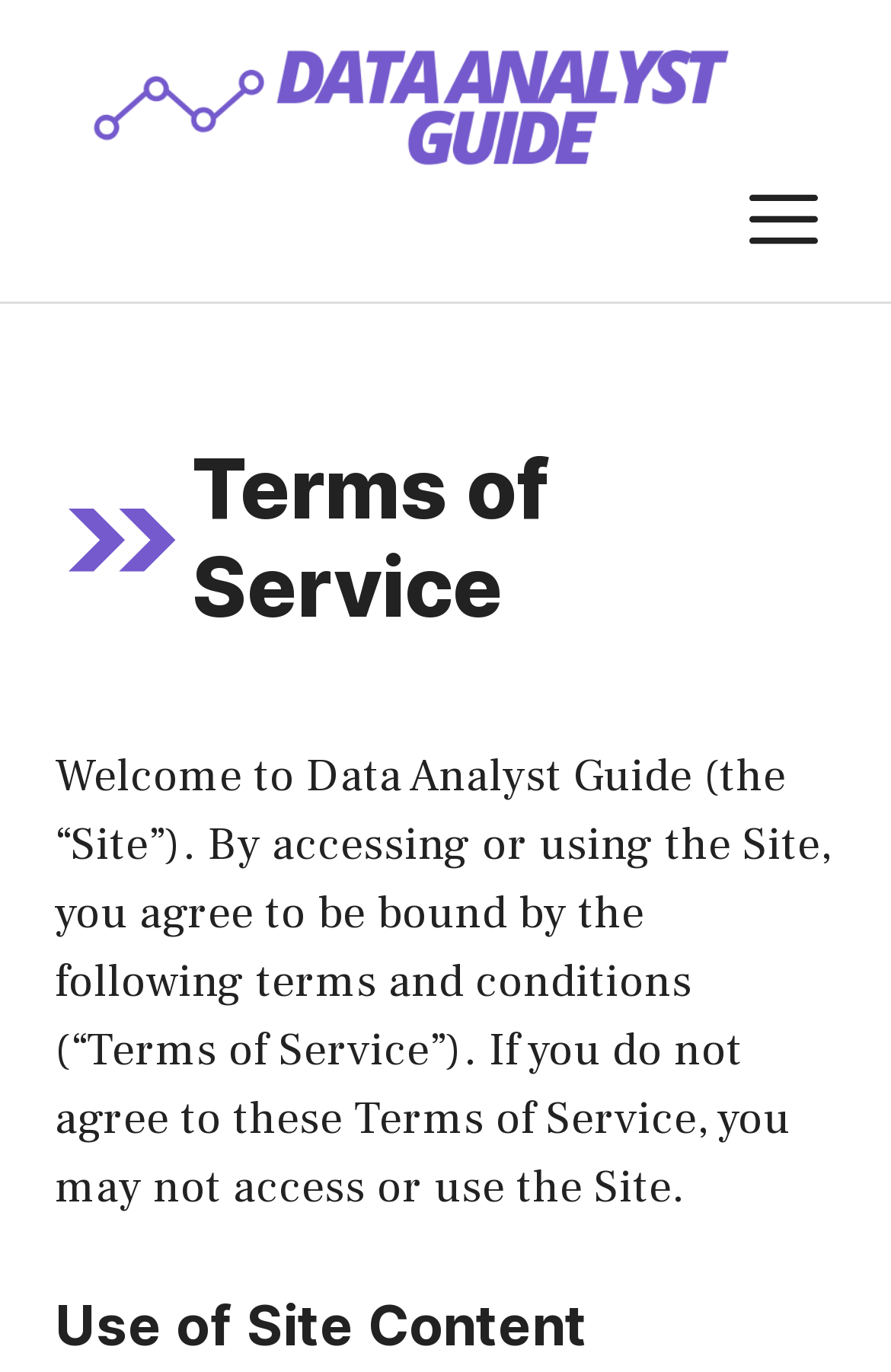How many sections are there in the Terms of Service?
Please answer using one word or phrase, based on the screenshot.

At least 2